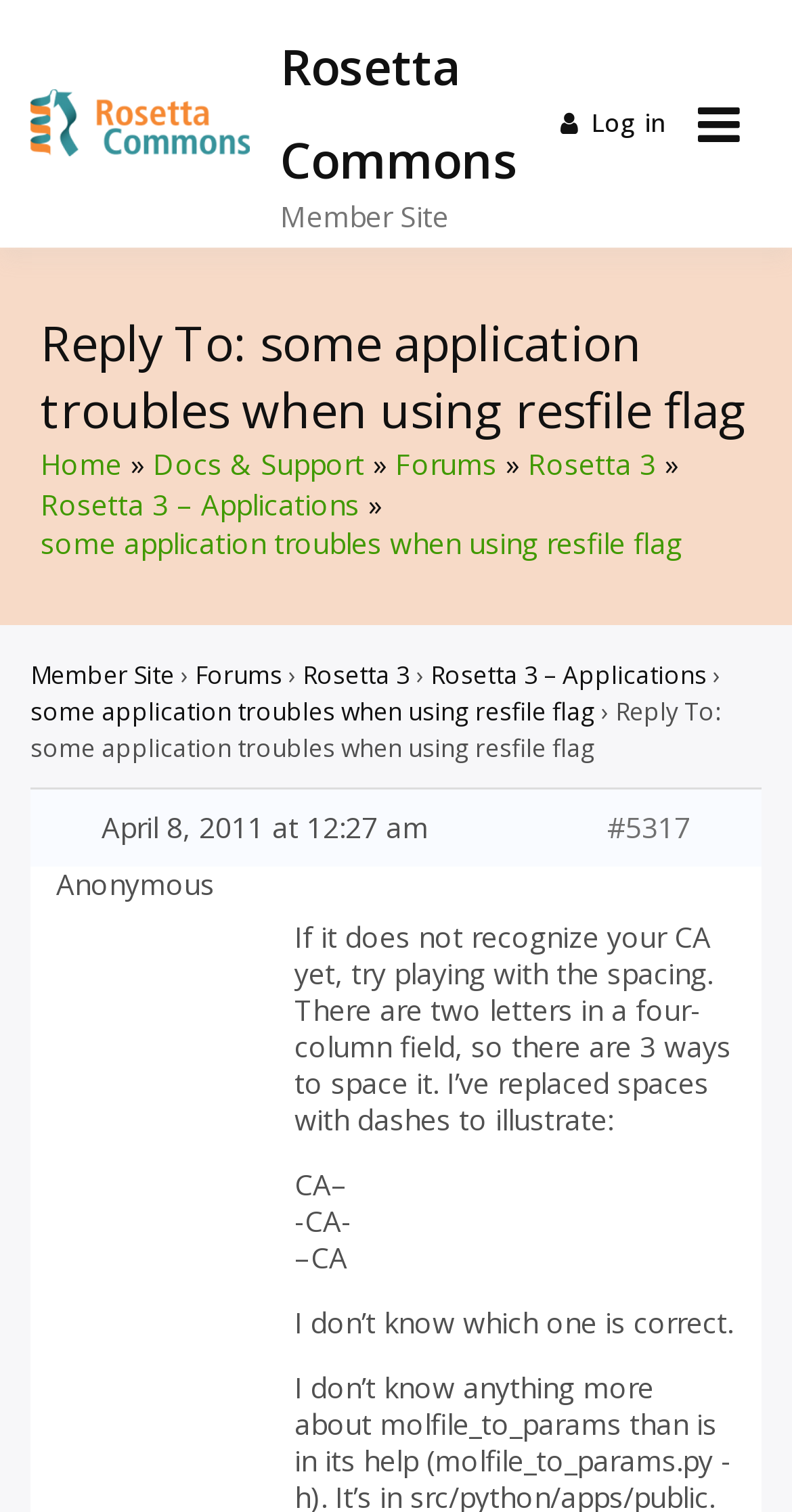Given the element description parent_node: Log in aria-label="Open menu", predict the bounding box coordinates for the UI element in the webpage screenshot. The format should be (top-left x, top-left y, bottom-right x, bottom-right y), and the values should be between 0 and 1.

[0.856, 0.052, 0.962, 0.111]